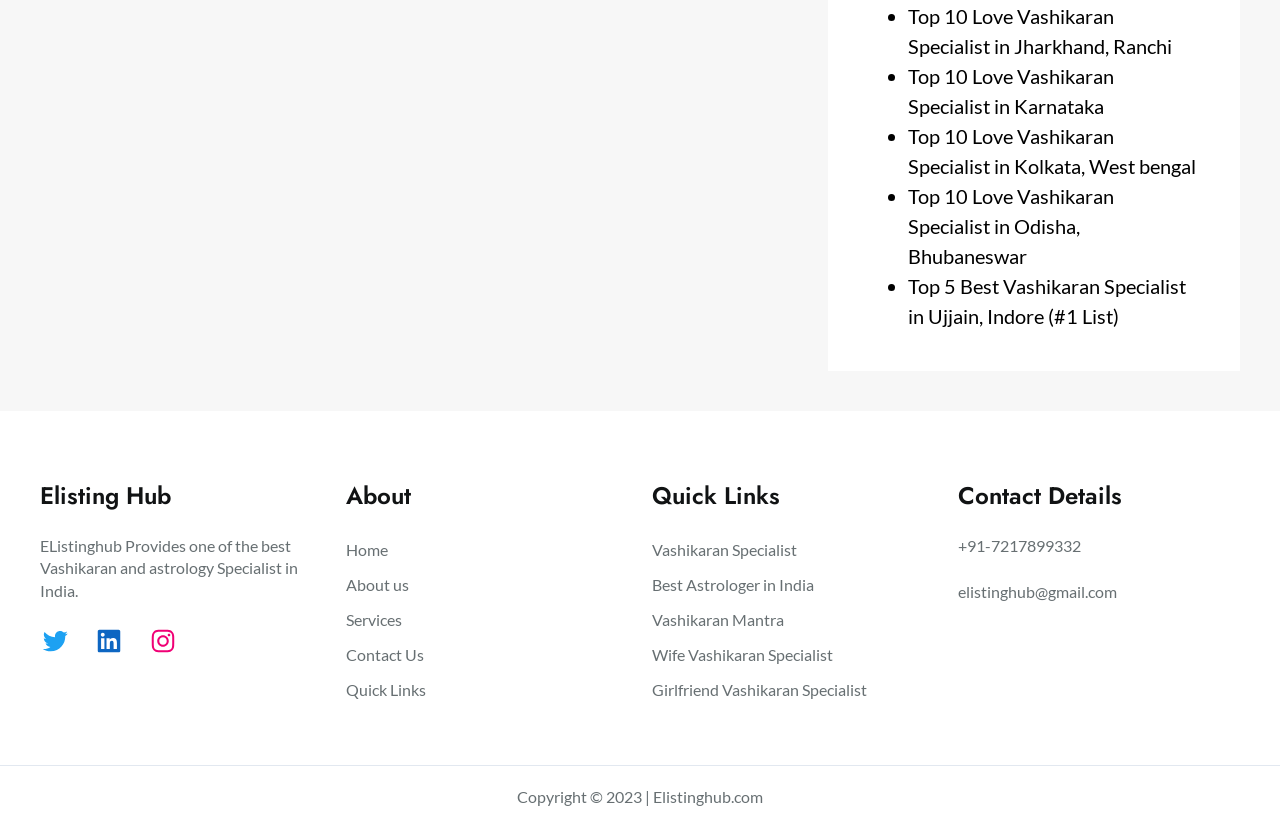What is the email address of Elisting Hub?
Using the information from the image, answer the question thoroughly.

The email address of Elisting Hub can be found in the 'Contact Details' section at the bottom right corner of the webpage, which is 'elistinghub@gmail.com'.